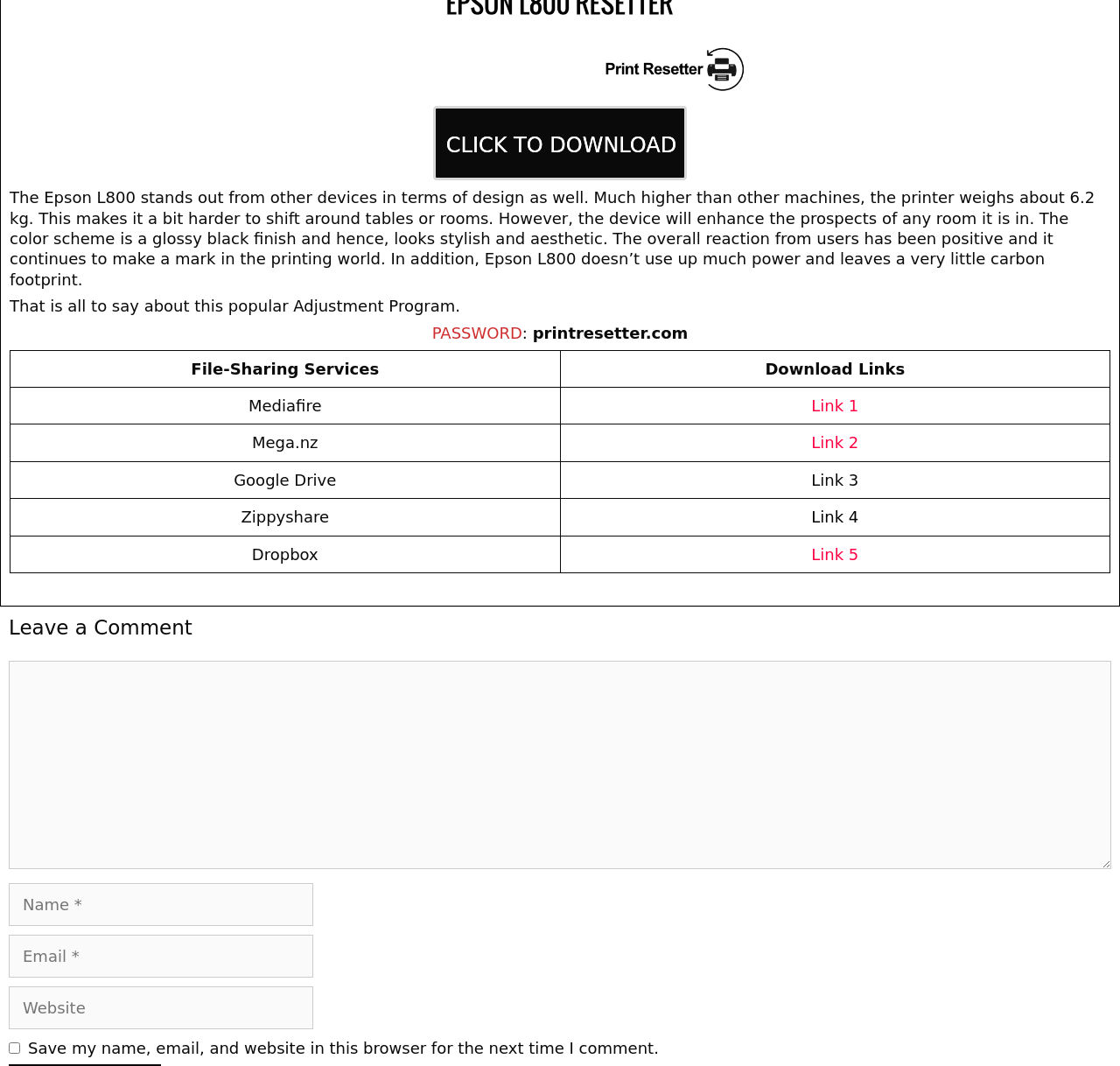Give a one-word or short-phrase answer to the following question: 
What is the color scheme of the Epson L800?

Glossy black finish